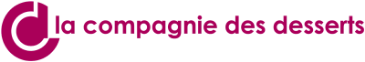What does the logo represent?
Give a detailed response to the question by analyzing the screenshot.

The logo of 'La Compagnie des Desserts' represents a brand dedicated to artisanal desserts, reflecting its commitment to quality and craftsmanship in the culinary arts.